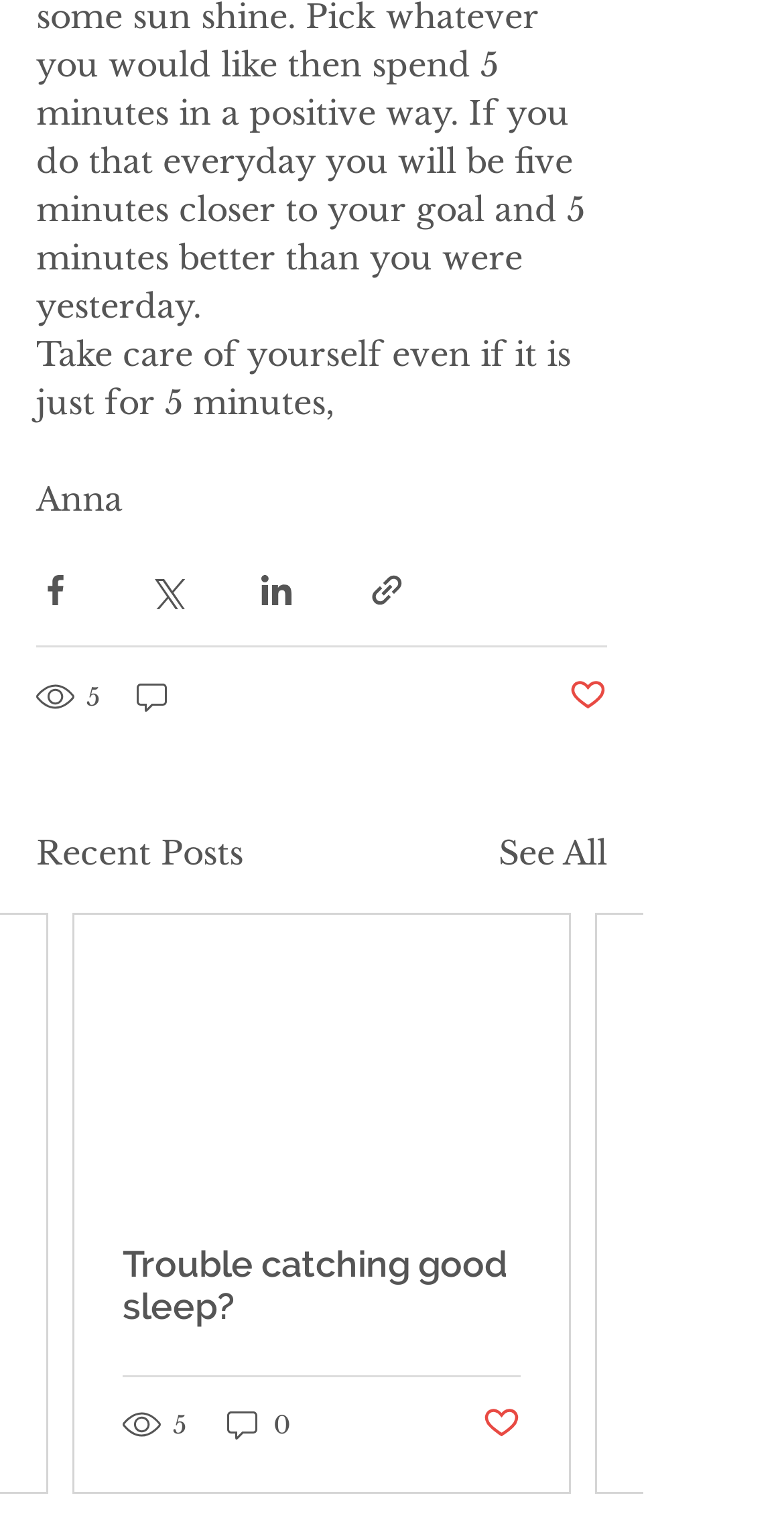Please provide the bounding box coordinates for the element that needs to be clicked to perform the instruction: "Read the article". The coordinates must consist of four float numbers between 0 and 1, formatted as [left, top, right, bottom].

[0.095, 0.601, 0.726, 0.783]